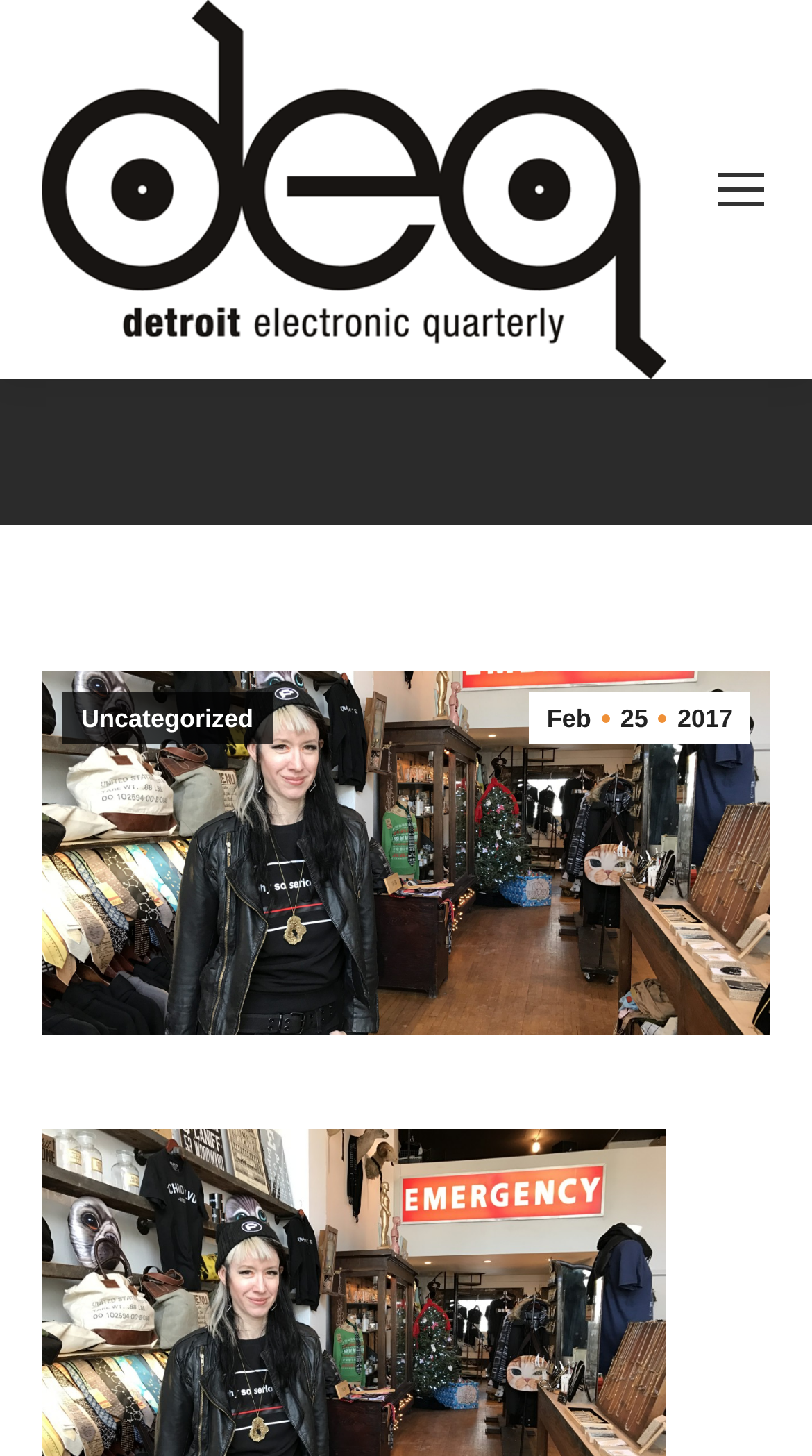What is the purpose of the link 'Go to Top'?
Can you provide a detailed and comprehensive answer to the question?

The link 'Go to Top' is located at the bottom of the webpage (high y-coordinate: 0.878) and is likely used to allow users to quickly scroll back to the top of the webpage.